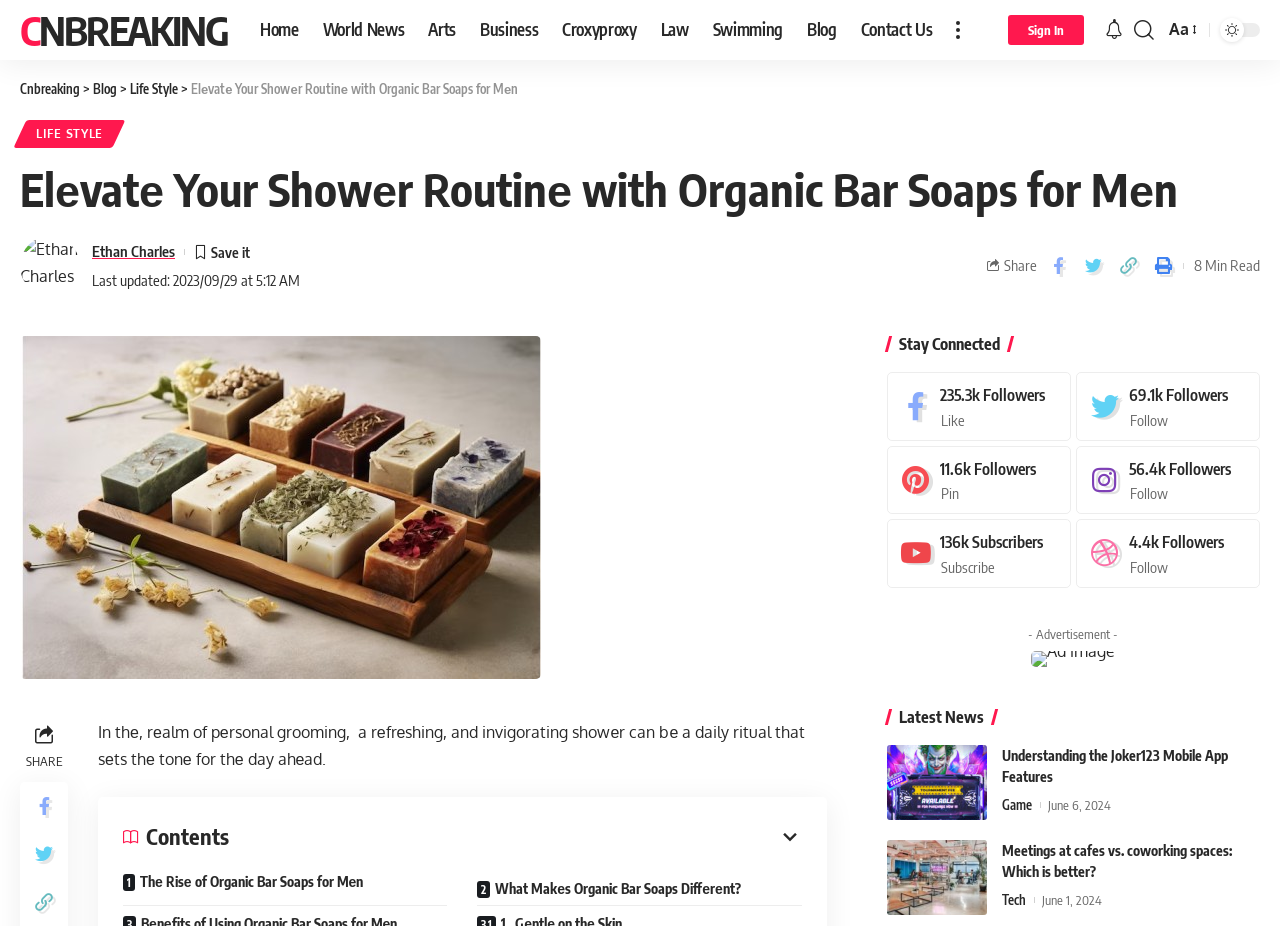Determine the bounding box coordinates of the target area to click to execute the following instruction: "Search."

[0.886, 0.0, 0.902, 0.065]